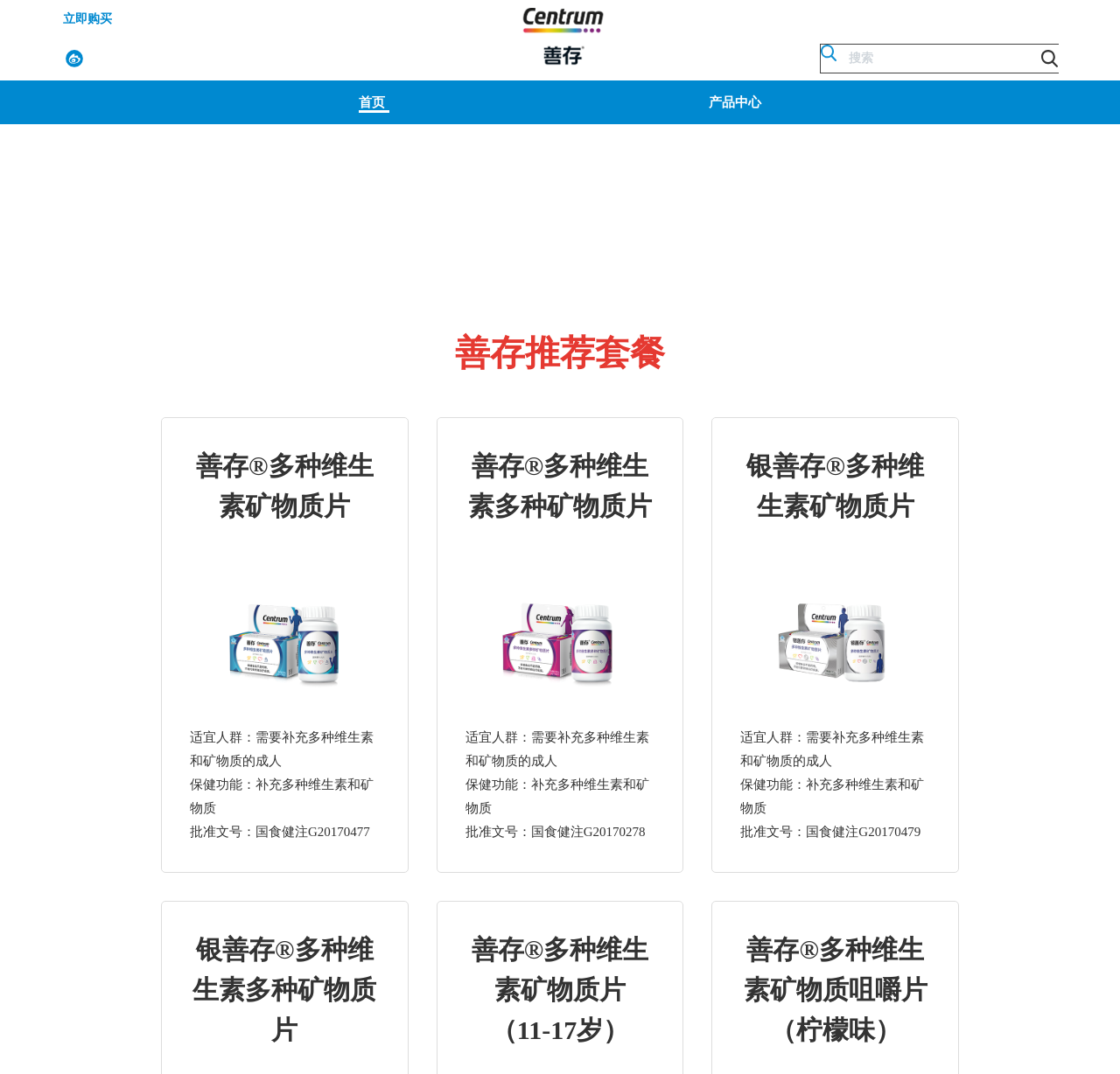Create a detailed narrative of the webpage’s visual and textual elements.

This webpage is the official website of Centrum, a global No.1 composite vitamin brand. At the top left corner, there is a link to purchase the product immediately. On the top right corner, there is a GSK logo and a Facebook icon. Below the logo, there is a search bar with a submit button.

The main content of the webpage is divided into four sections, each with a heading and a corresponding image of the Centrum product. The first section is about "善存推荐套餐" (Centrum Recommended Package), with a heading and an image of the product. The second section is about "善存®多种维生素矿物质片" (Centrum Multiple Vitamins and Minerals Tablets), with a heading, an image of the product, and three paragraphs of text describing the product's features, suitable population, and approval number. The third section is about "善存®多种维生素多种矿物质片" (Centrum Multiple Vitamins and Multiple Minerals Tablets), with a similar layout as the second section. The fourth section is about "银善存®多种维生素矿物质片" (Silver Centrum Multiple Vitamins and Minerals Tablets), with a similar layout as the second section.

Below these sections, there are three more sections with headings and images of the Centrum products, including "银善存®多种维生素多种矿物质片" (Silver Centrum Multiple Vitamins and Multiple Minerals Tablets), "善存®多种维生素矿物质片（11-17岁）" (Centrum Multiple Vitamins and Minerals Tablets for 11-17 years old), and "善存®多种维生素矿物质咀嚼片（柠檬味）" (Centrum Multiple Vitamins and Minerals Chewable Tablets in Lemon Flavor).

There are four banner images at the top of the webpage, each with a list marker. The webpage also has several links to navigate to different pages, including "首页" (Home), "产品中心" (Product Center), and "善存" (Centrum).